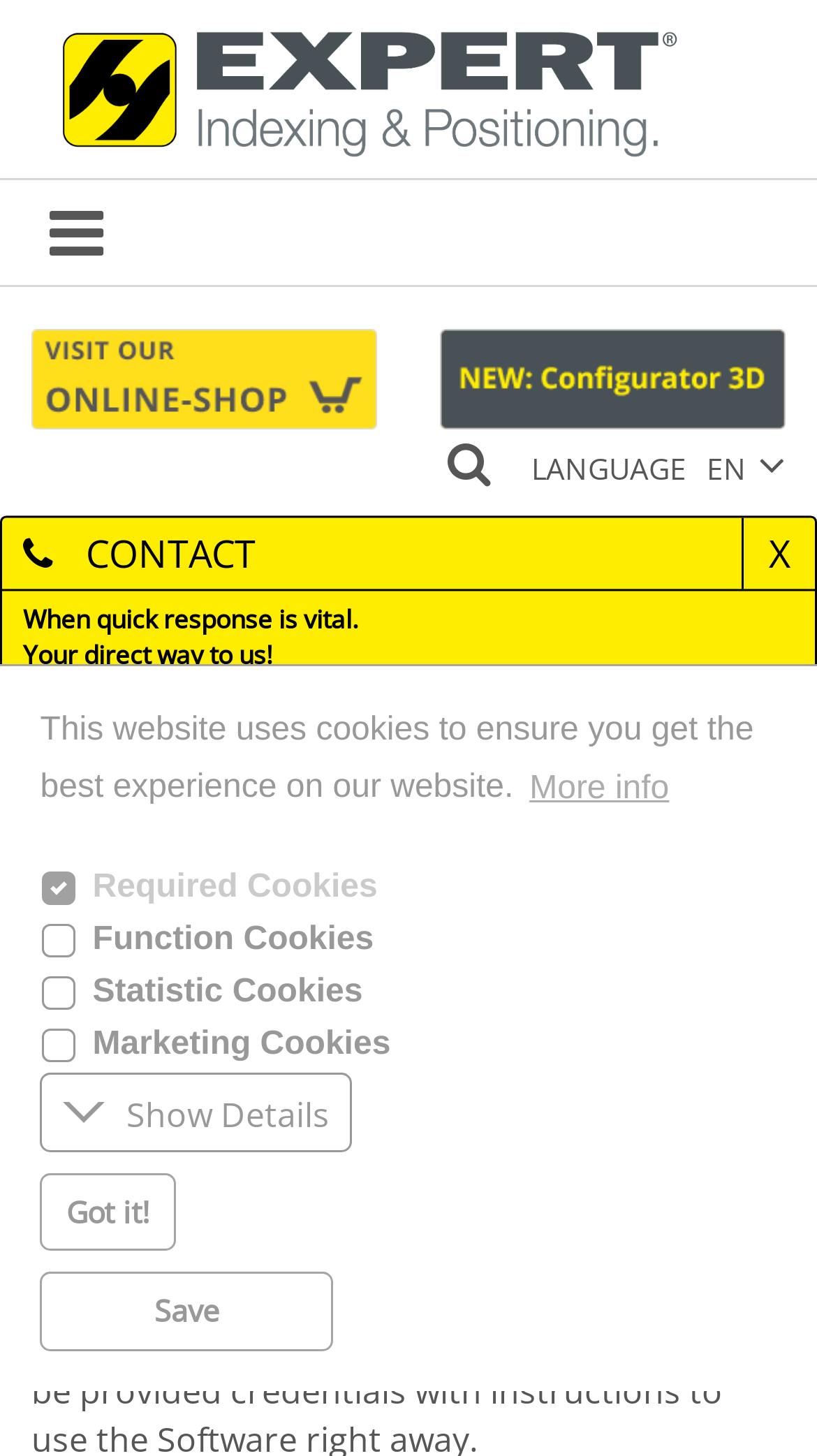Analyze the image and give a detailed response to the question:
What is the company's contact information?

The company's contact information can be found in the sidebar section which lists the email address 'sales@...' and phone number '+49 (0) 6251 / 592 0'.